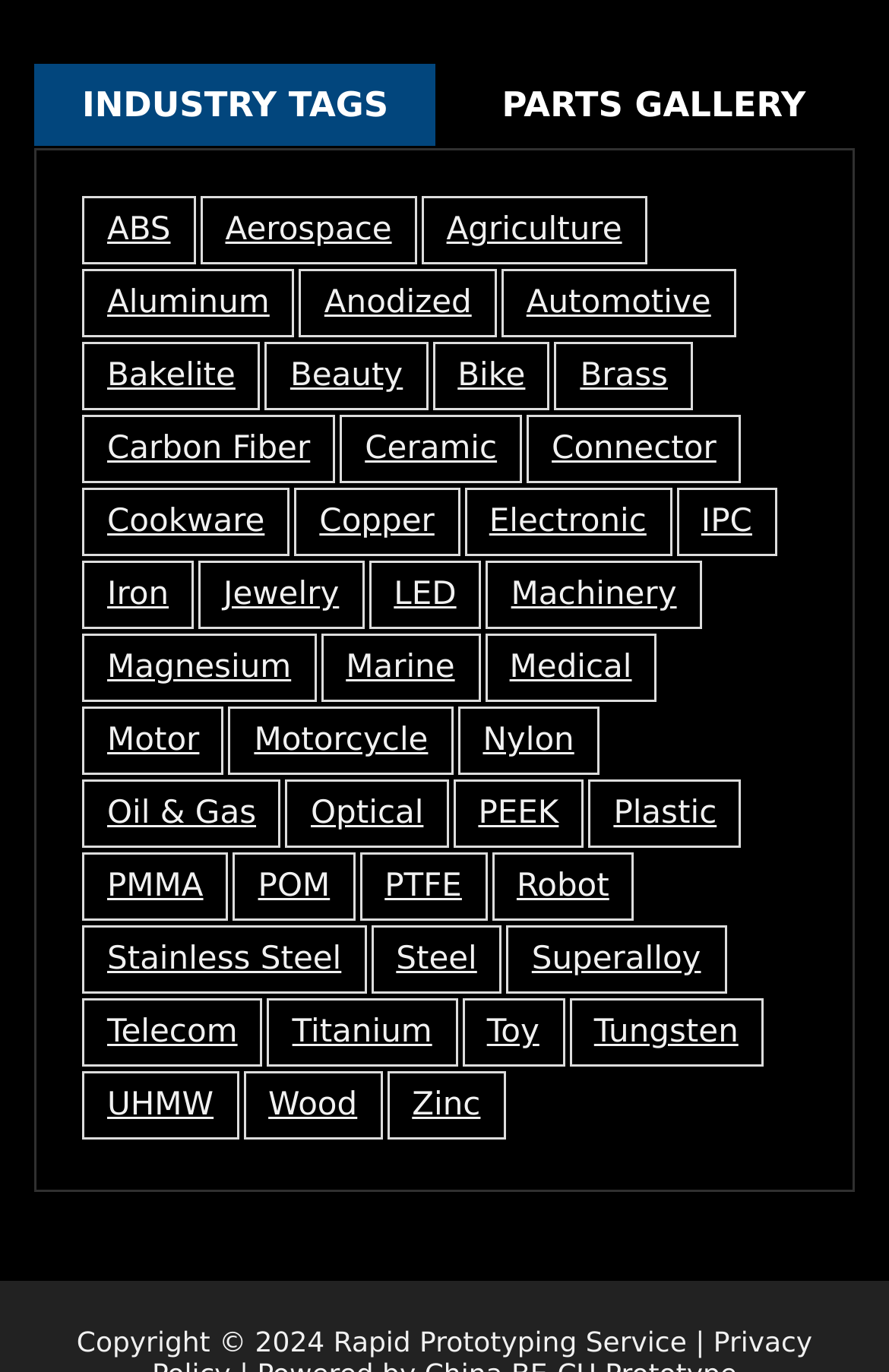Answer the question below using just one word or a short phrase: 
What is the category with the most items?

Electronic